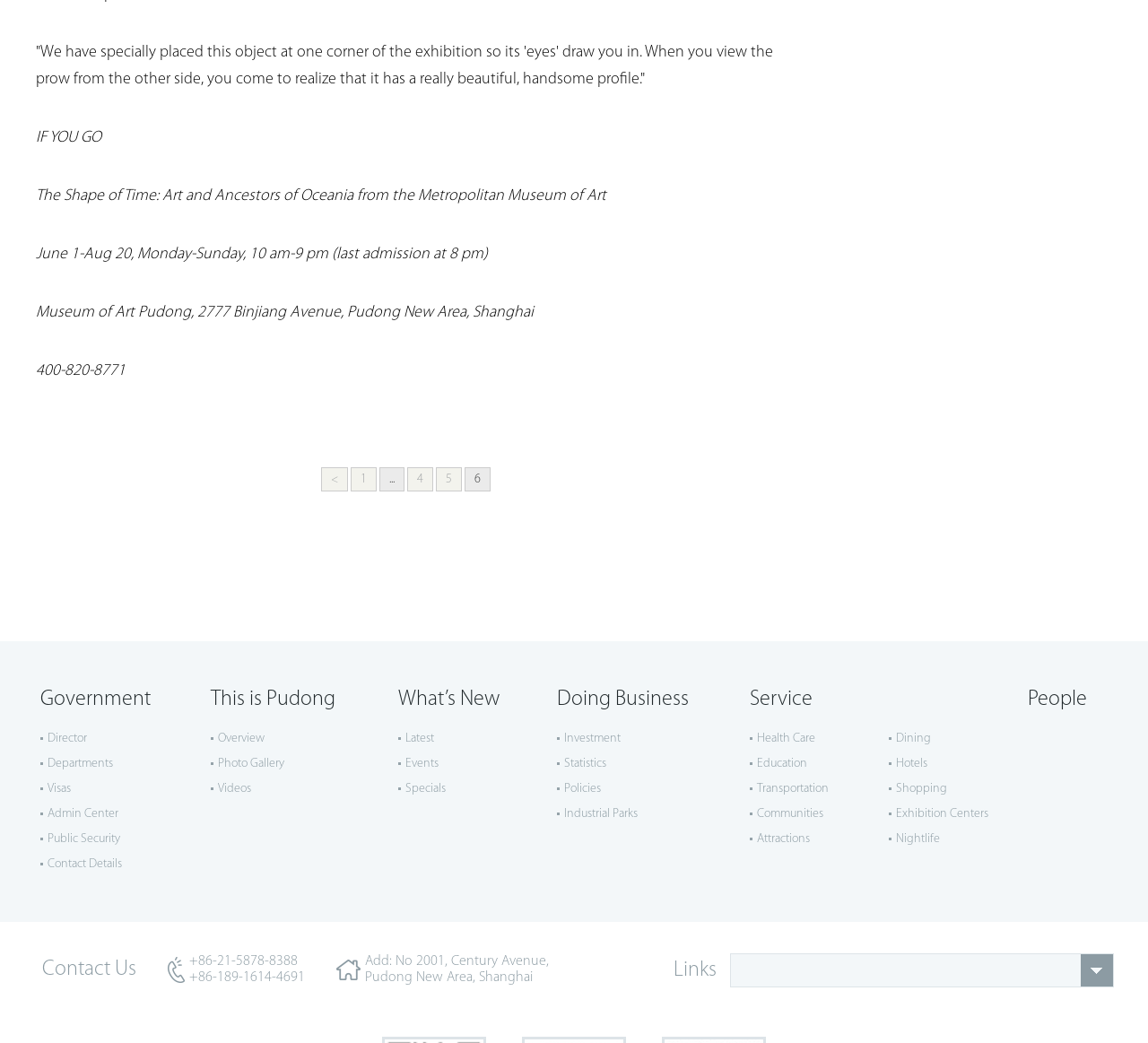Please identify the bounding box coordinates of the clickable area that will allow you to execute the instruction: "Call the museum".

[0.031, 0.347, 0.109, 0.364]